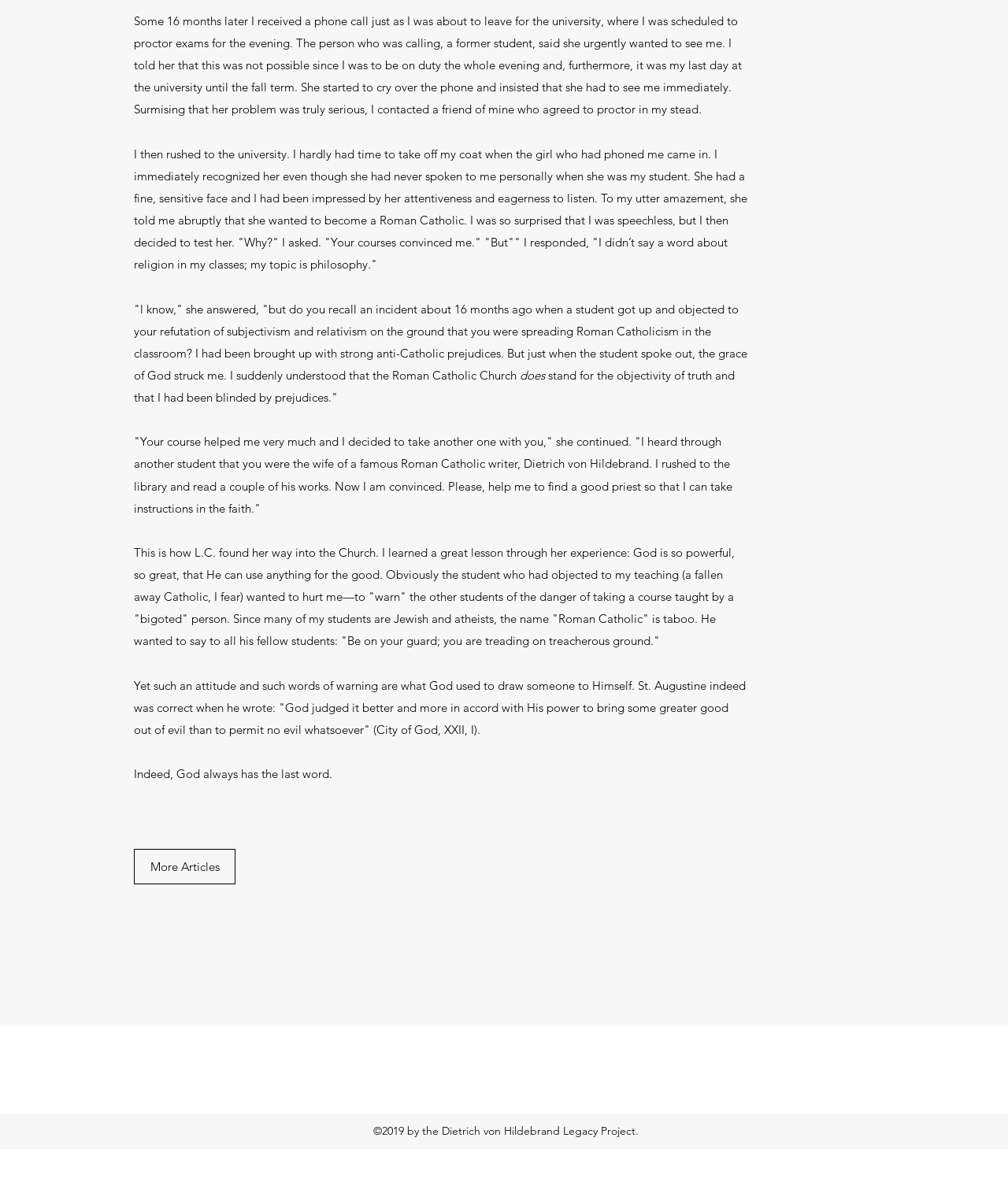Using the provided element description: "More Articles", identify the bounding box coordinates. The coordinates should be four floats between 0 and 1 in the order [left, top, right, bottom].

[0.133, 0.718, 0.234, 0.748]